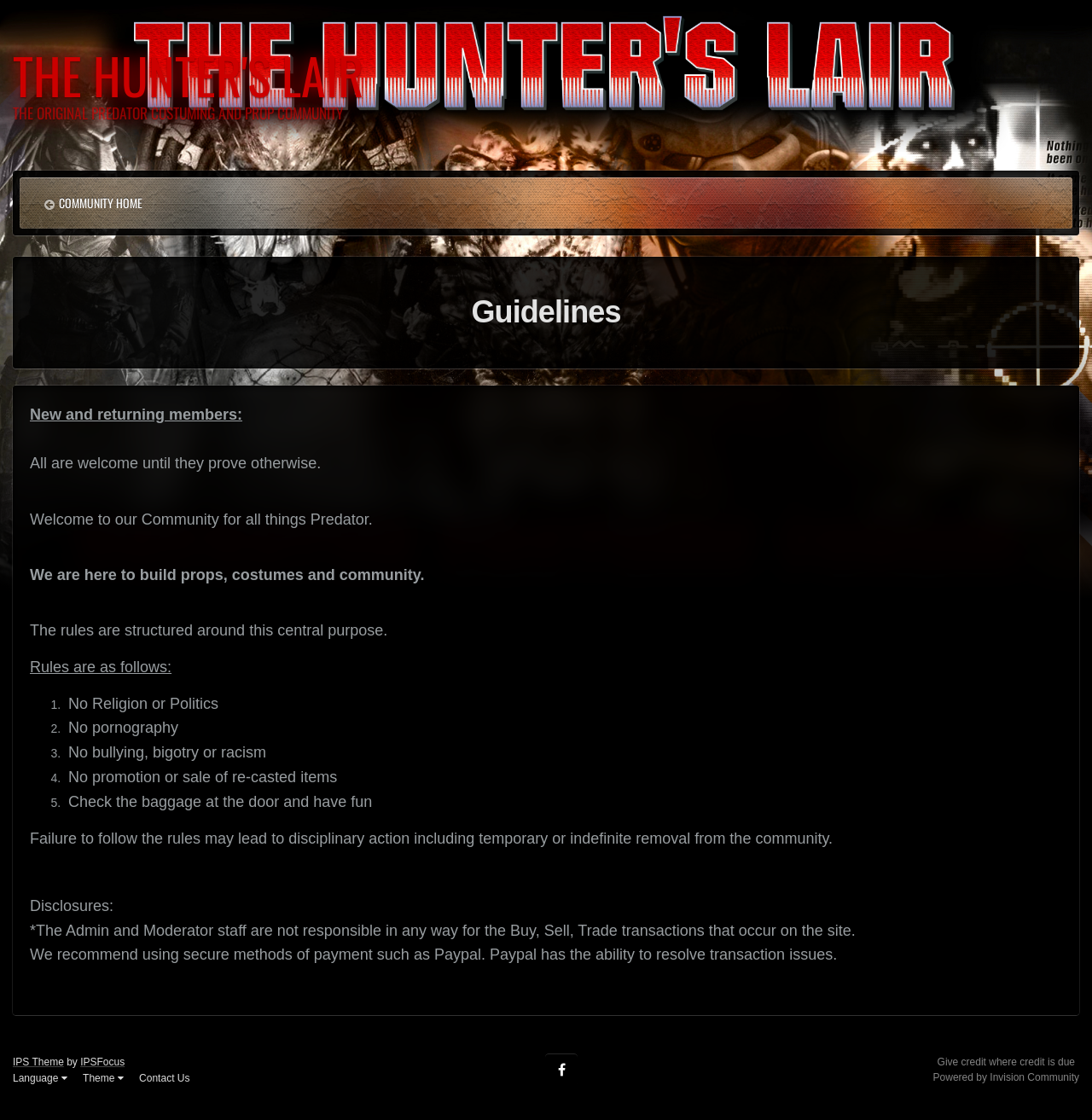Locate the bounding box coordinates of the item that should be clicked to fulfill the instruction: "Check the theme".

[0.012, 0.943, 0.058, 0.954]